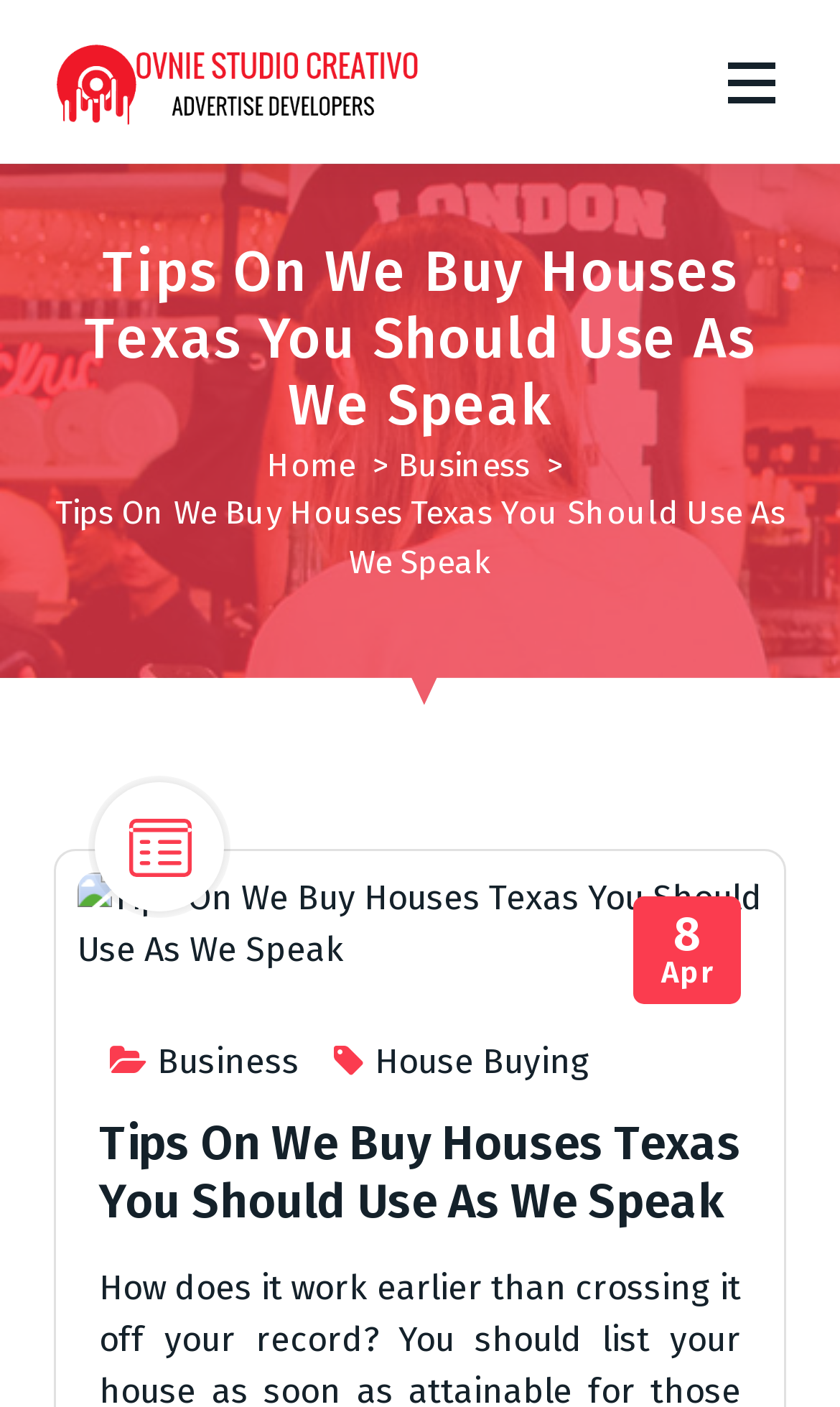Reply to the question with a brief word or phrase: What is the name of the studio?

Ovnie Studio Creativo